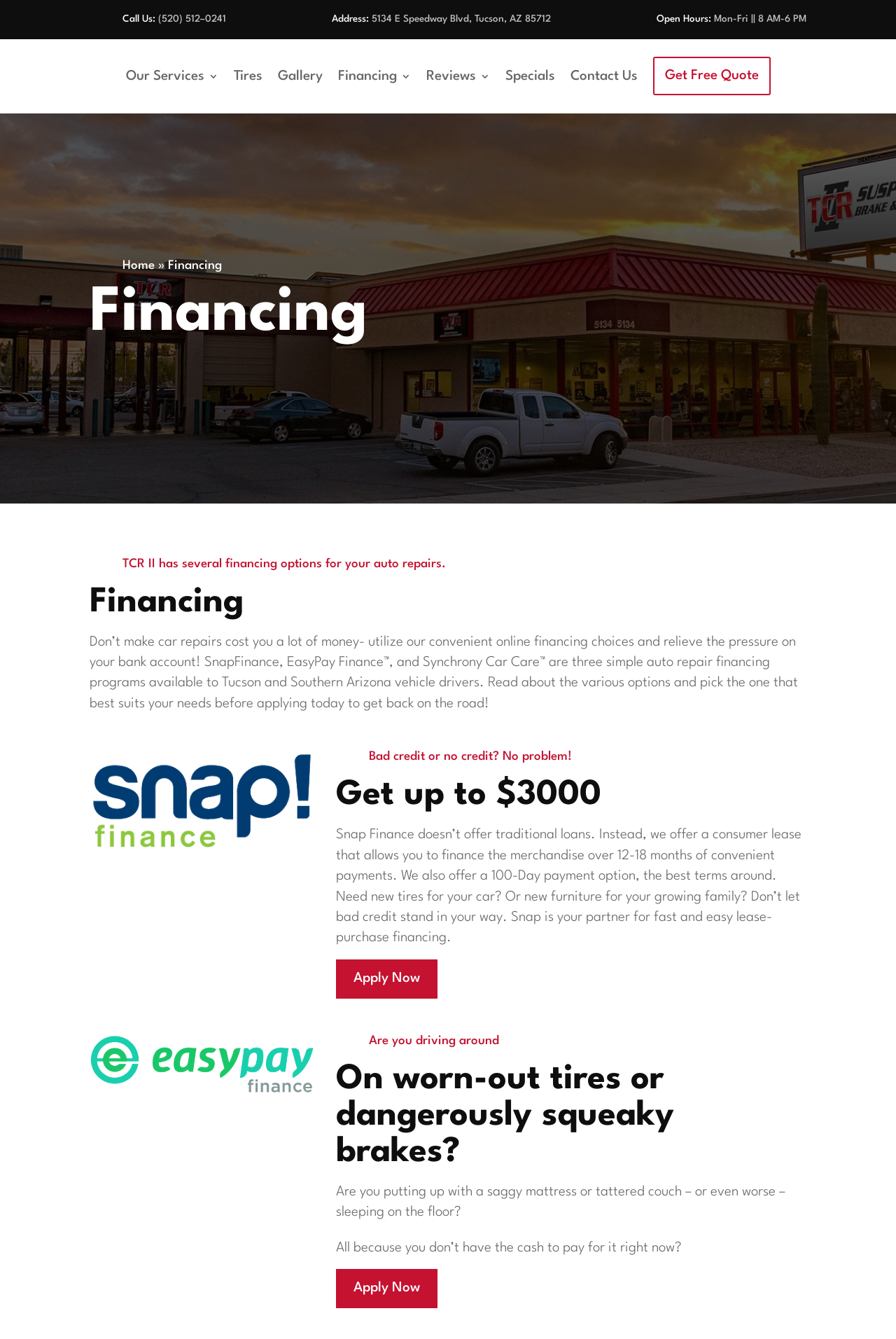How many months can you finance merchandise with Snap Finance?
Please answer the question with a detailed response using the information from the screenshot.

I found the financing period by reading the paragraph that talks about Snap Finance and it says 'we offer a consumer lease that allows you to finance the merchandise over 12-18 months of convenient payments'.